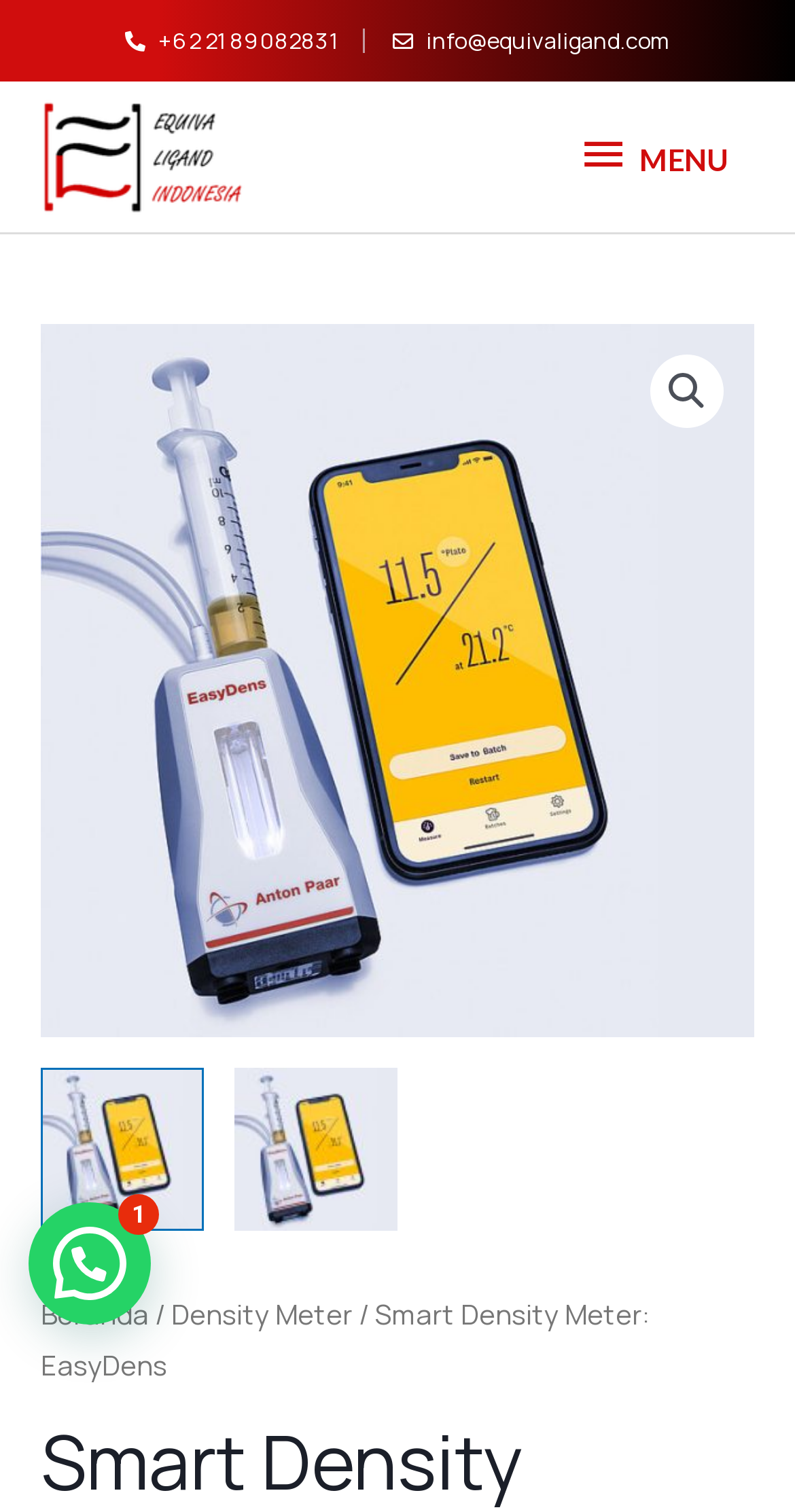Can you find the bounding box coordinates for the element that needs to be clicked to execute this instruction: "Open the menu"? The coordinates should be given as four float numbers between 0 and 1, i.e., [left, top, right, bottom].

[0.695, 0.069, 0.949, 0.139]